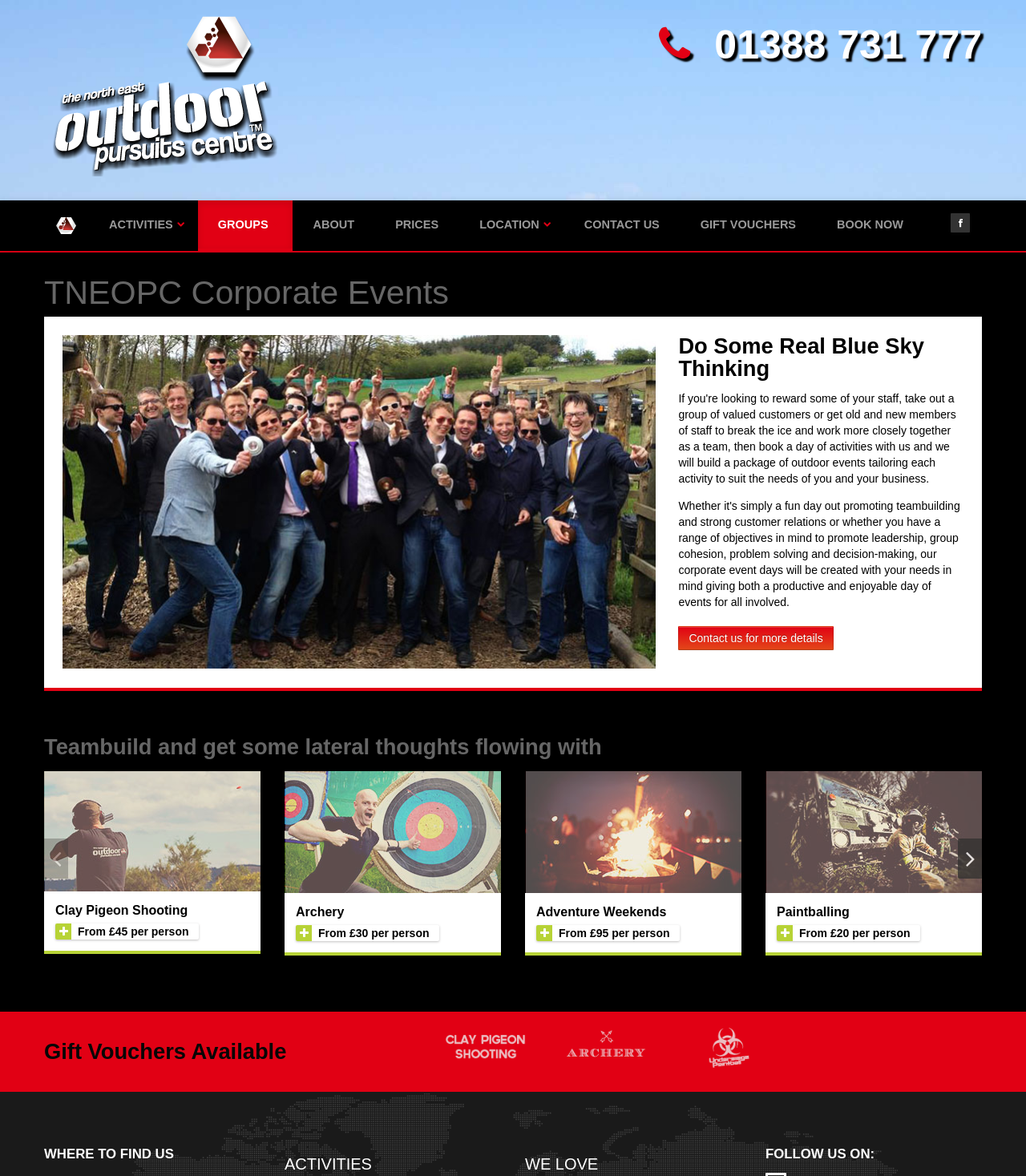Explain in detail what is displayed on the webpage.

The webpage is about The North East Outdoor Pursuits Centre, which offers various outdoor activities such as Clay Pigeon Shooting, Archery, Paintball, and Adventure Weekends for corporate team building events. 

At the top of the page, there is a navigation menu with links to different sections, including "Corporate Team Building Events", "ACTIVITIES", "GROUPS", "ABOUT", "PRICES", "LOCATION", "CONTACT US", "GIFT VOUCHERS", and "BOOK NOW". 

Below the navigation menu, there is a heading "TNEOPC Corporate Events" followed by an image related to corporate events. 

To the right of the image, there is a section with a heading "Do Some Real Blue Sky Thinking" and a list of descriptions. 

Below this section, there is a heading "Teambuild and get some lateral thoughts flowing with" followed by links to add different activities, including Clay Pigeon Shooting, Archery, and Paintball, each with an image and a price range. 

At the bottom of the page, there are links to previous and next pages, followed by a section with a heading "Gift Vouchers Available". 

Below this section, there are logos of client companies, followed by a section with a heading "WHERE TO FIND US" and another section with a heading "FOLLOW US ON:".